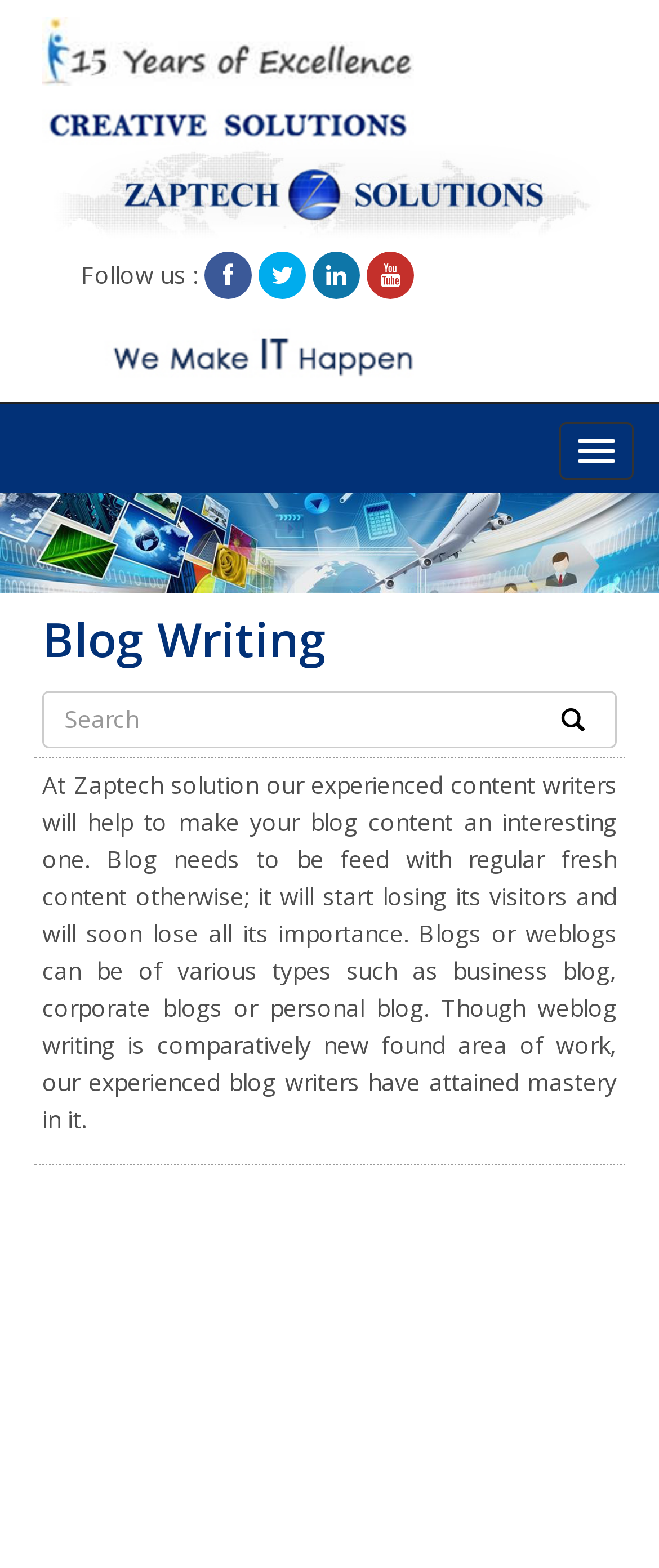Respond with a single word or phrase to the following question: How many social media links are available?

4